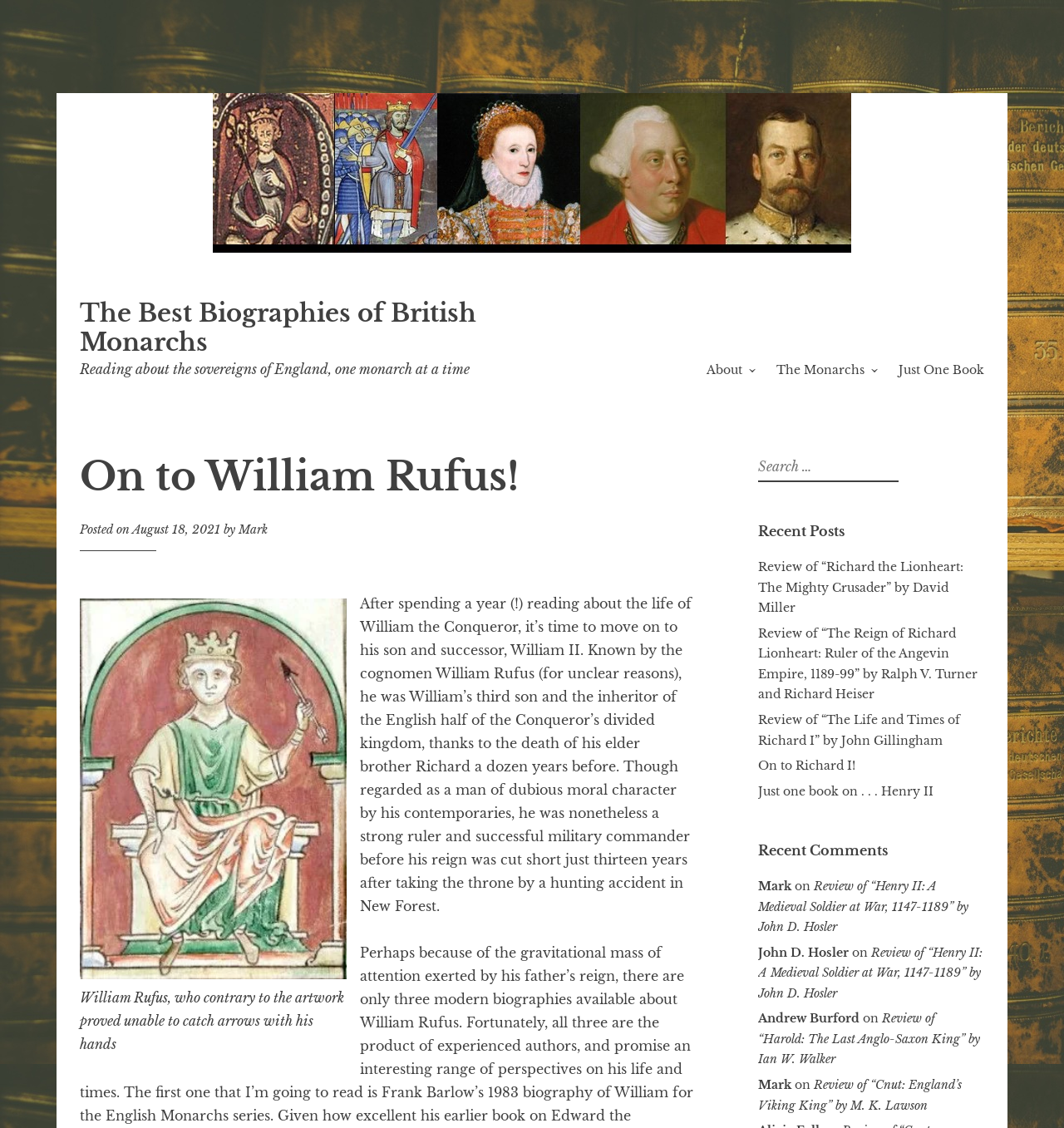Specify the bounding box coordinates of the area to click in order to execute this command: 'Click on the 'About' link'. The coordinates should consist of four float numbers ranging from 0 to 1, and should be formatted as [left, top, right, bottom].

[0.664, 0.322, 0.698, 0.335]